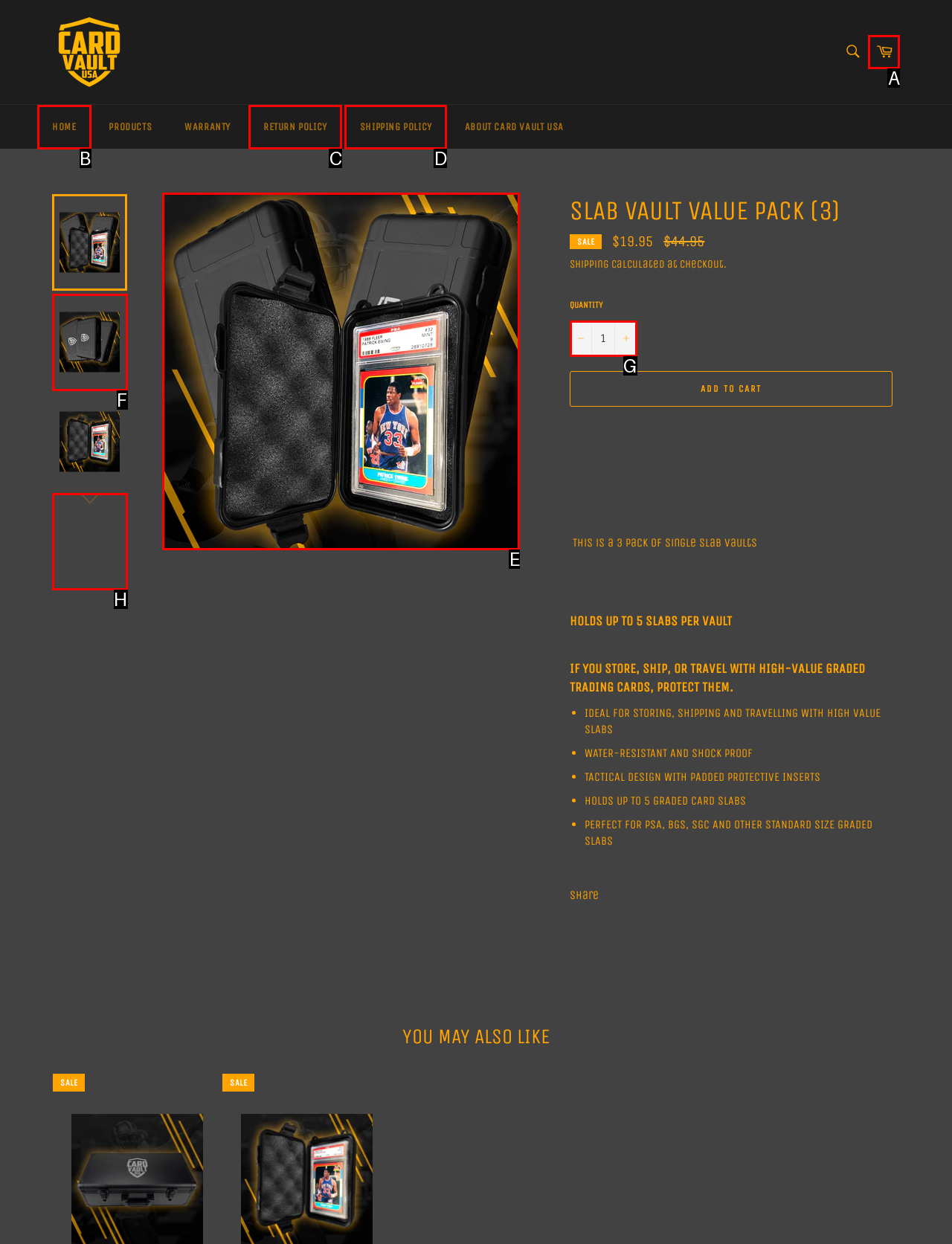For the task: View product details, specify the letter of the option that should be clicked. Answer with the letter only.

E